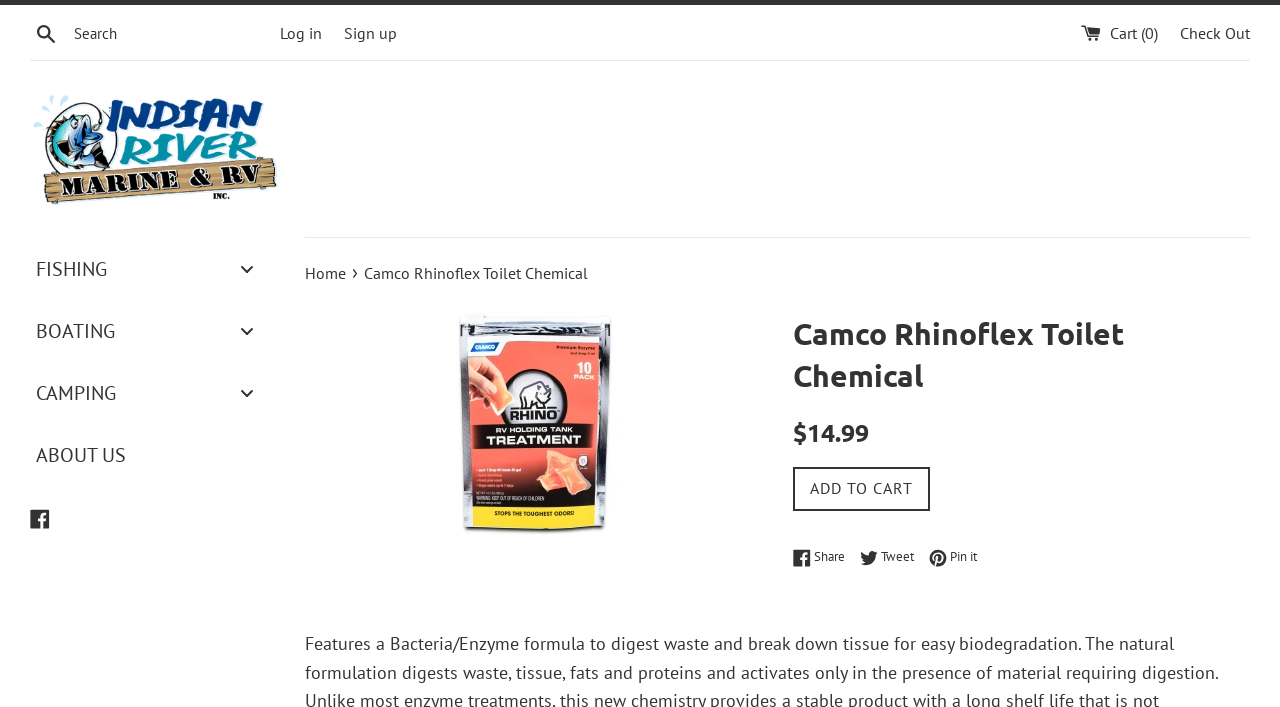What is the navigation path shown on the page?
Your answer should be a single word or phrase derived from the screenshot.

Home